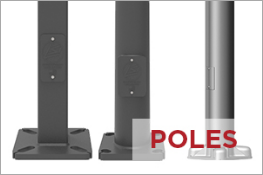What is the purpose of the broad base of each pole?
Refer to the image and provide a one-word or short phrase answer.

Ensuring stability